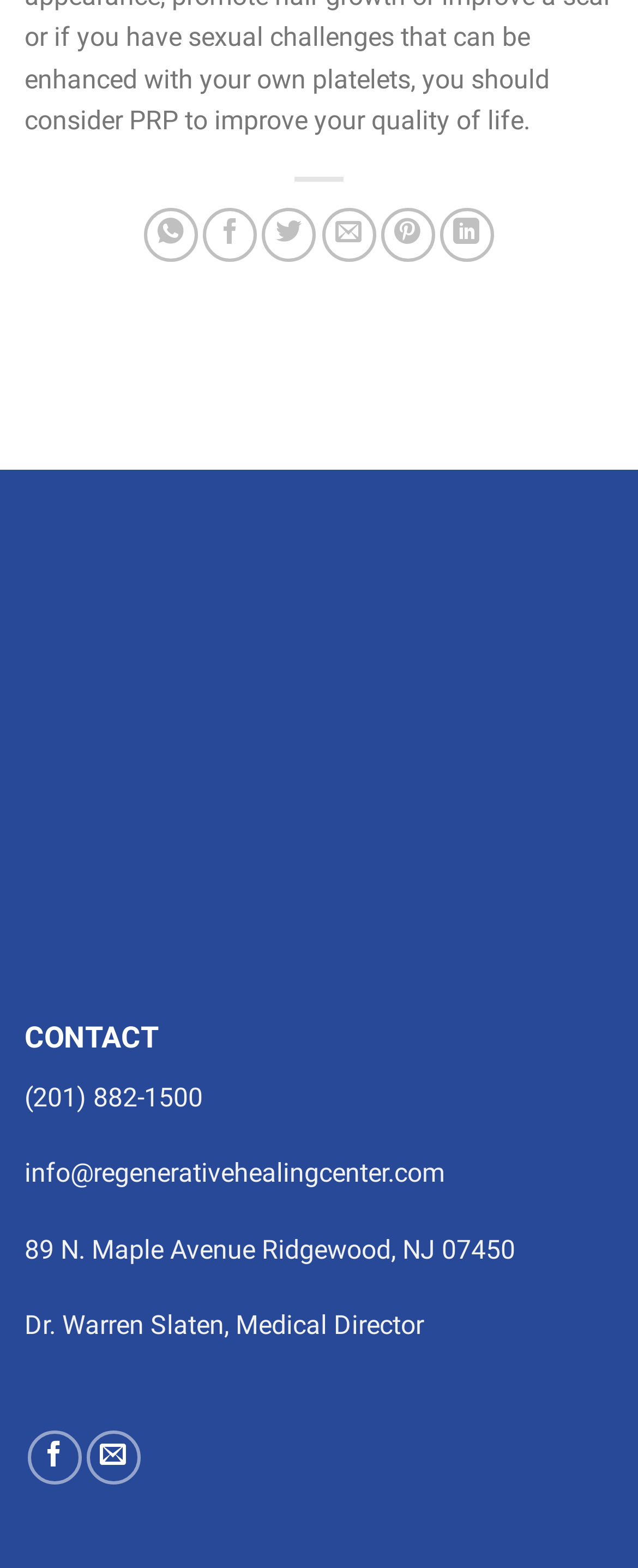Find the bounding box coordinates of the element you need to click on to perform this action: 'Email to a Friend'. The coordinates should be represented by four float values between 0 and 1, in the format [left, top, right, bottom].

[0.504, 0.132, 0.589, 0.167]